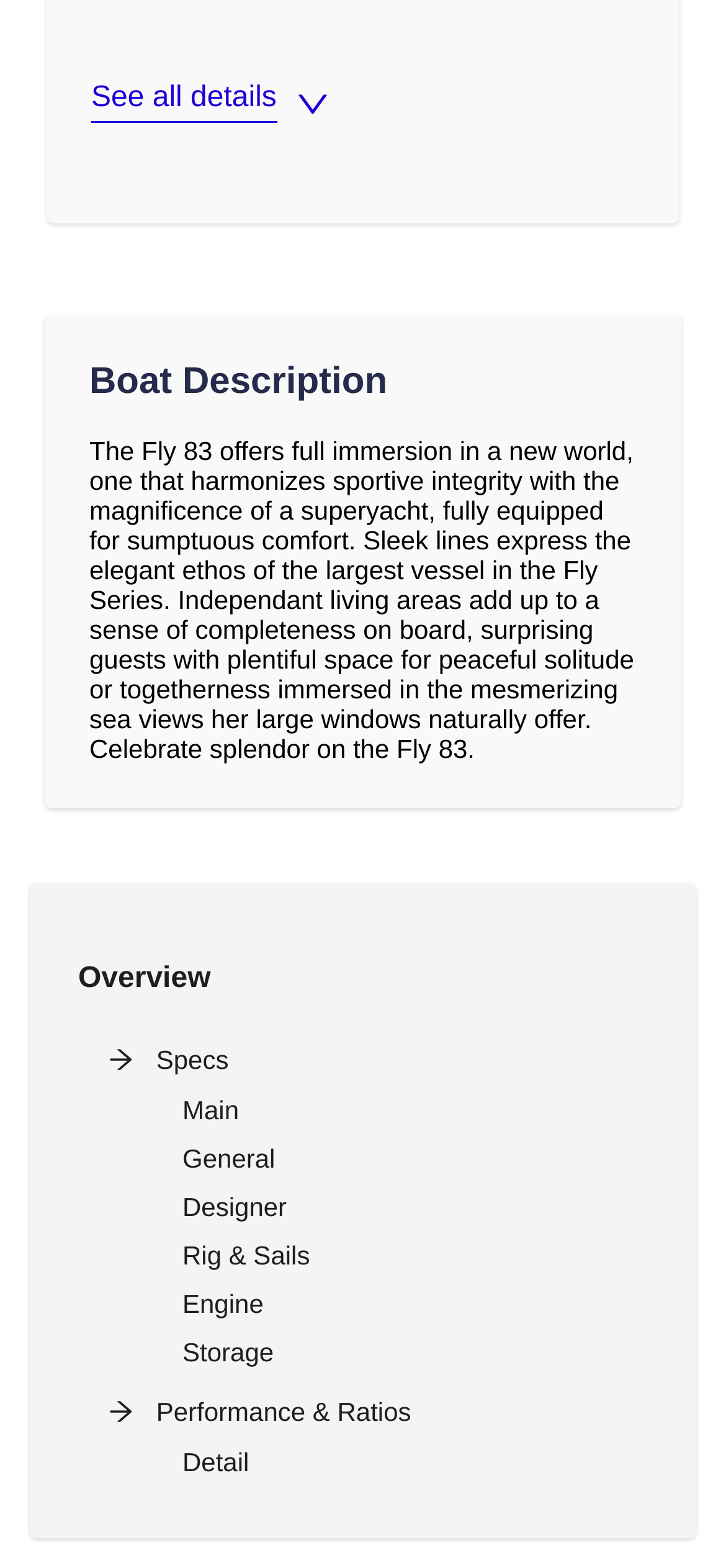Locate the bounding box coordinates of the clickable area to execute the instruction: "Go to main page". Provide the coordinates as four float numbers between 0 and 1, represented as [left, top, right, bottom].

[0.251, 0.695, 0.897, 0.721]